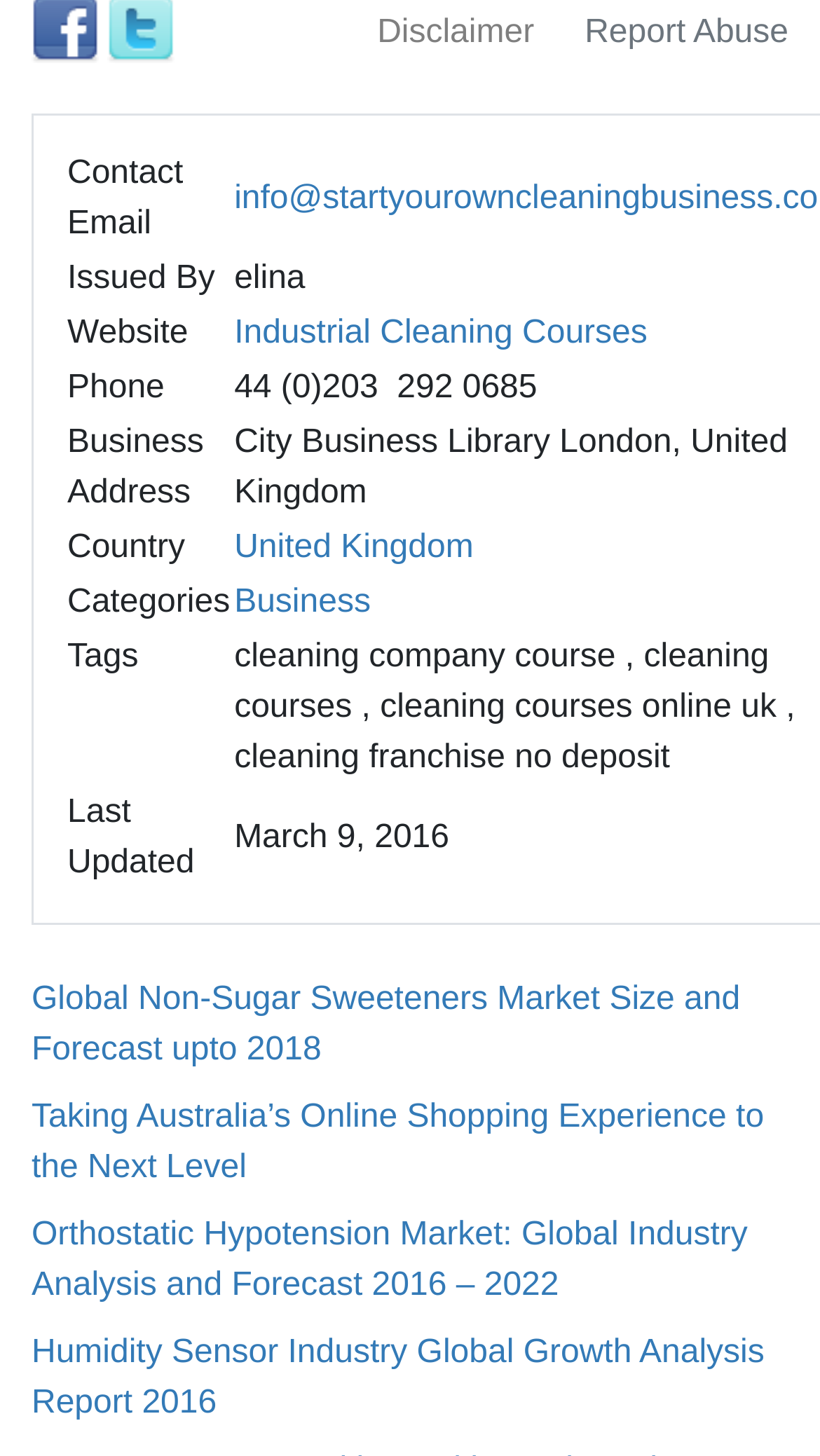Please specify the bounding box coordinates in the format (top-left x, top-left y, bottom-right x, bottom-right y), with values ranging from 0 to 1. Identify the bounding box for the UI component described as follows: parent_node: Share

[0.038, 0.007, 0.121, 0.032]